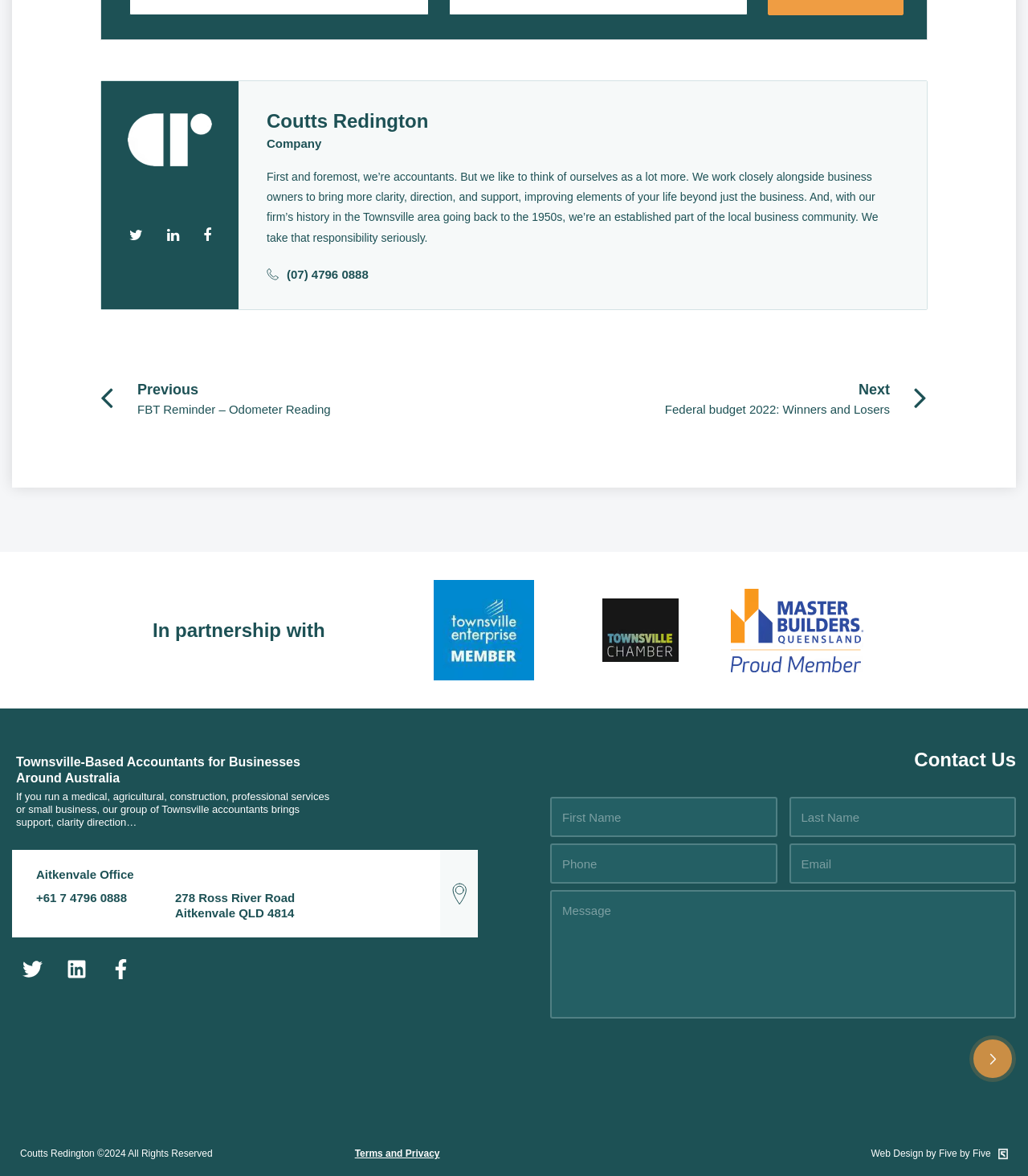Identify the bounding box coordinates for the element that needs to be clicked to fulfill this instruction: "Click the Twitter link". Provide the coordinates in the format of four float numbers between 0 and 1: [left, top, right, bottom].

[0.012, 0.807, 0.051, 0.841]